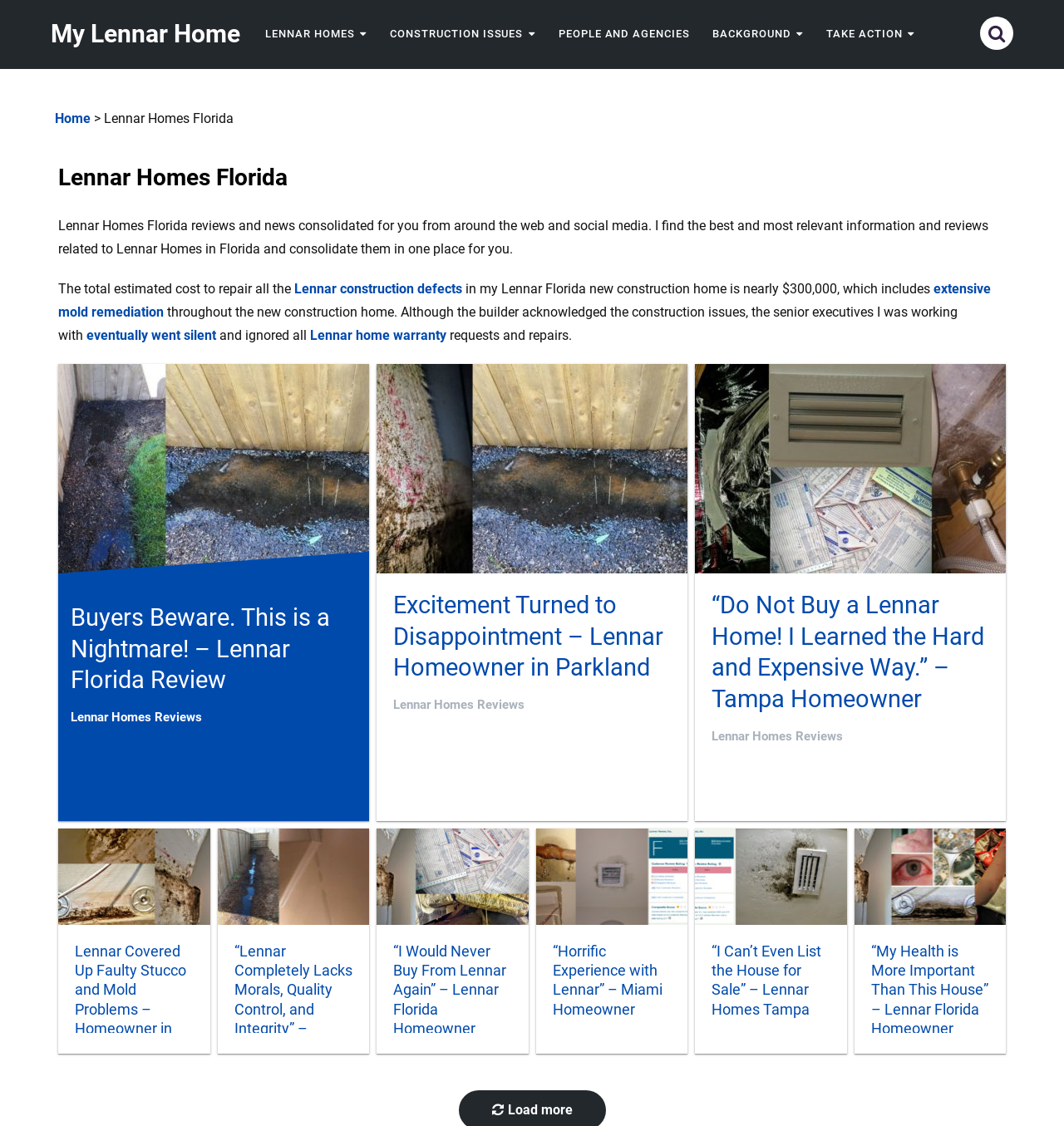What is the website primarily about?
Refer to the screenshot and respond with a concise word or phrase.

Lennar Homes Florida reviews